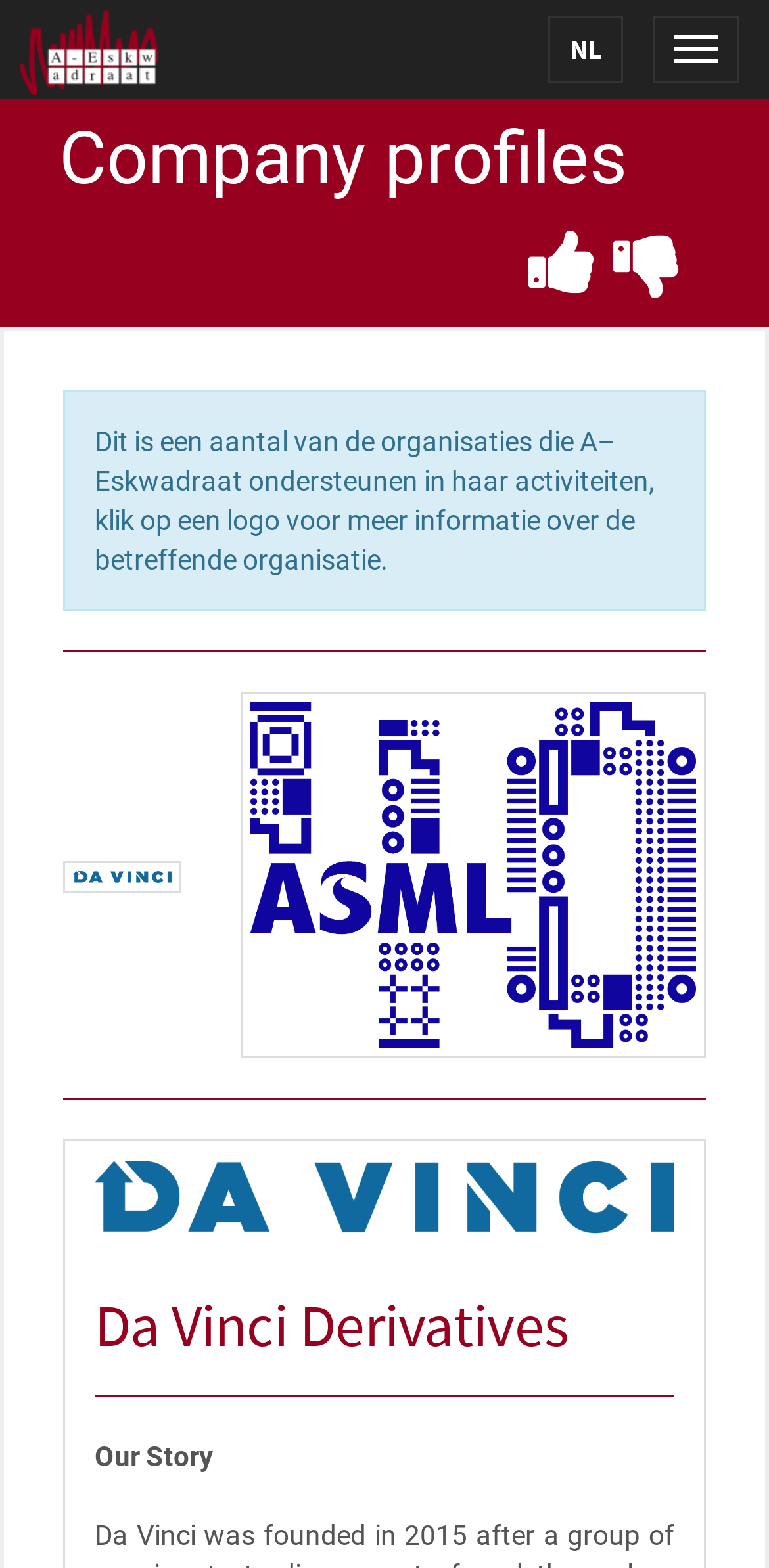Please indicate the bounding box coordinates of the element's region to be clicked to achieve the instruction: "View the company profile of Da Vinci Derivatives". Provide the coordinates as four float numbers between 0 and 1, i.e., [left, top, right, bottom].

[0.082, 0.548, 0.235, 0.568]